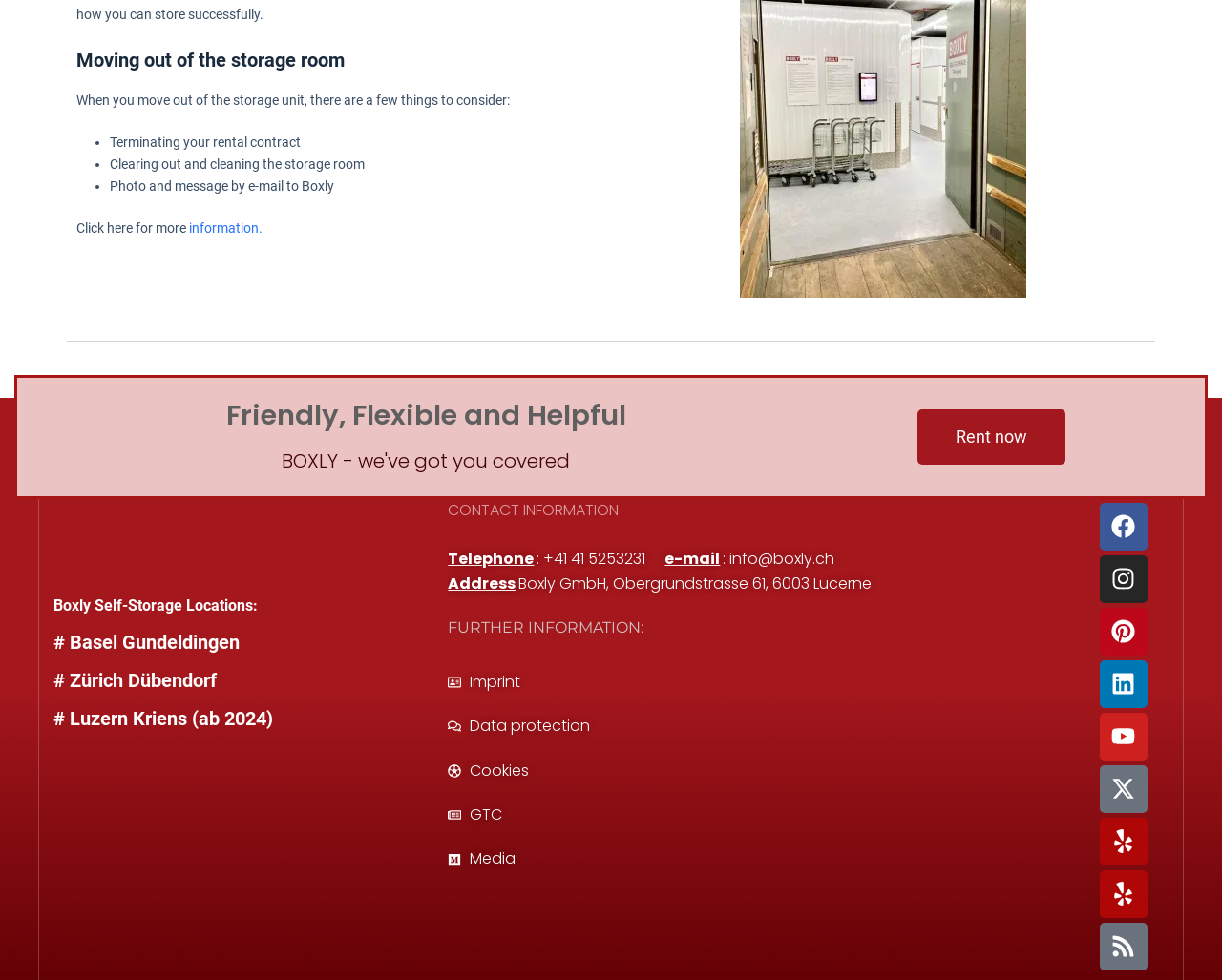What are the social media platforms available?
Please respond to the question thoroughly and include all relevant details.

The social media platforms are listed at the bottom of the webpage, with links to each platform, including Facebook, Instagram, Pinterest, Linkedin, Youtube, X-twitter, and Yelp.